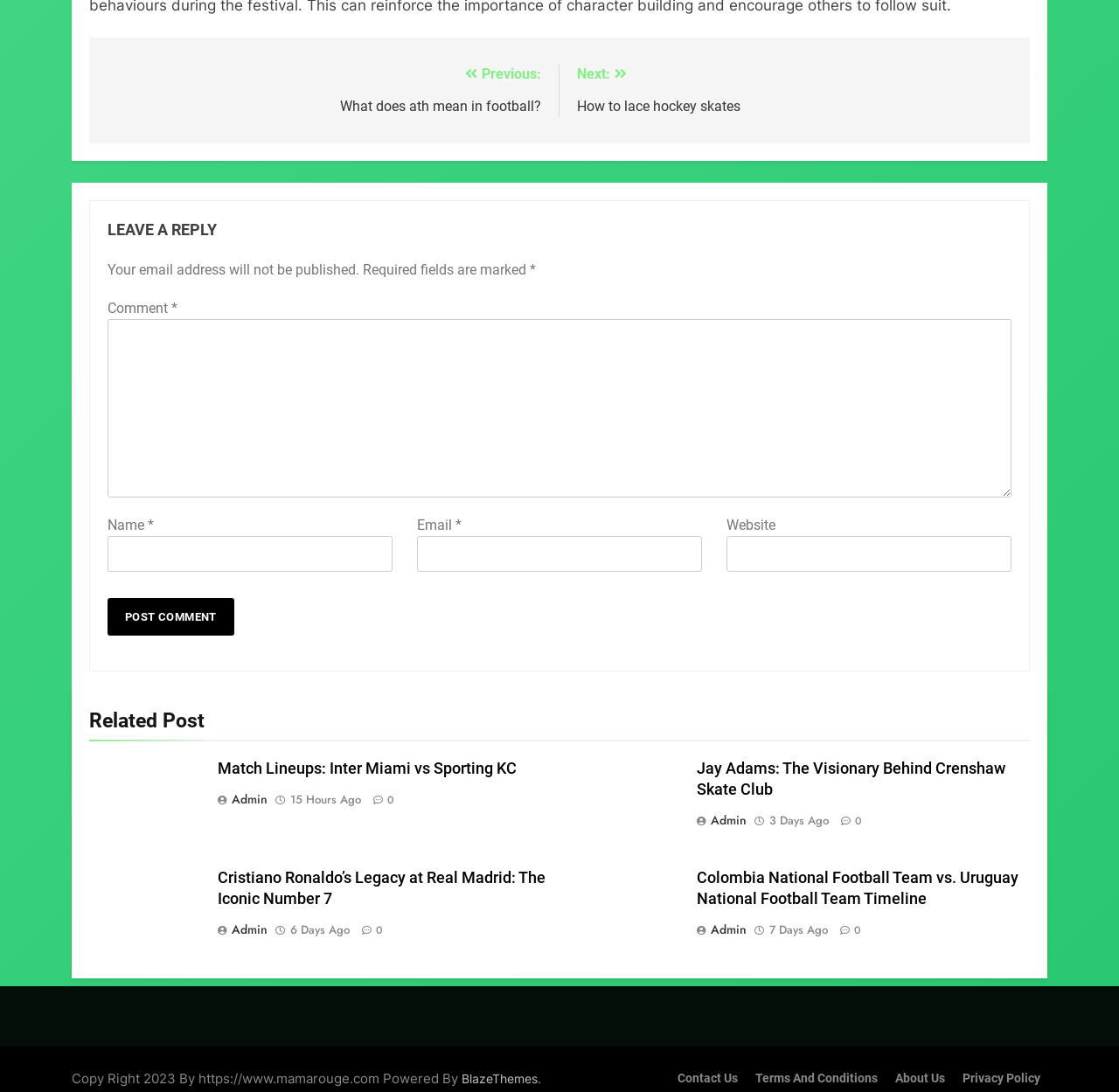Given the webpage screenshot and the description, determine the bounding box coordinates (top-left x, top-left y, bottom-right x, bottom-right y) that define the location of the UI element matching this description: 15 hours ago15 hours ago

[0.259, 0.725, 0.323, 0.74]